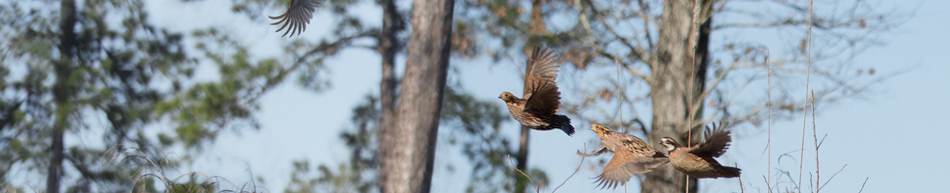Describe all elements and aspects of the image.

The image captures a dynamic scene of several birds in flight, showcasing their graceful movements against a backdrop of tall trees. The setting suggests a natural environment, likely characterized by dense foliage and a clear sky. Each bird is depicted mid-air, with wings spread wide, embodying the freedom and beauty of avian life. This imagery aligns with themes of hunting and field trials, emphasizing the connection between nature and the traditional practices involved in bird-dog competitions, as well as the vibrant wildlife in these habitats. The photograph celebrates the essence of outdoor sportsmanship and the appreciation of upland birds, integral to the narrative of field trials and the culture surrounding them.